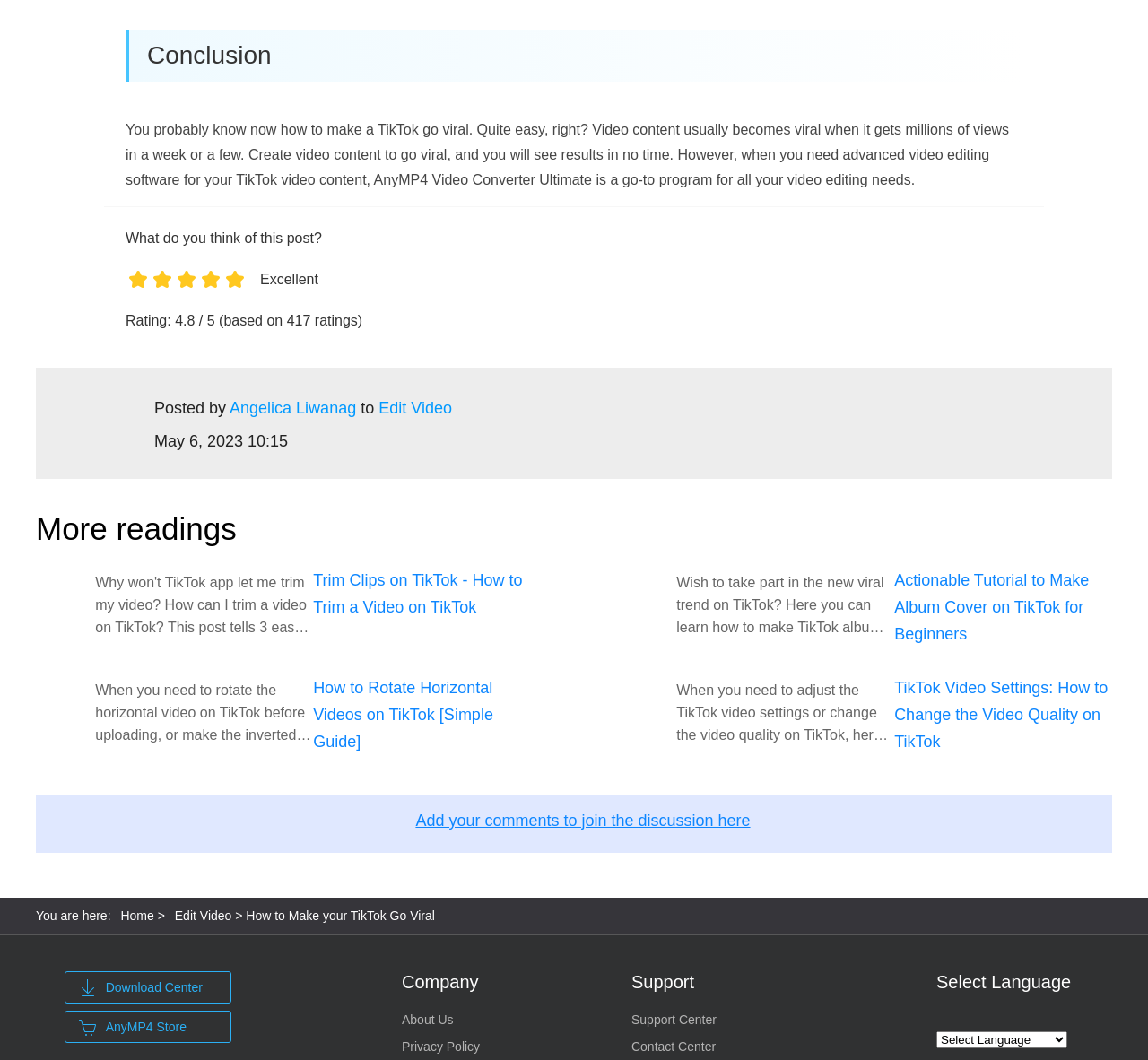Using the element description: "5", determine the bounding box coordinates for the specified UI element. The coordinates should be four float numbers between 0 and 1, [left, top, right, bottom].

[0.194, 0.26, 0.215, 0.3]